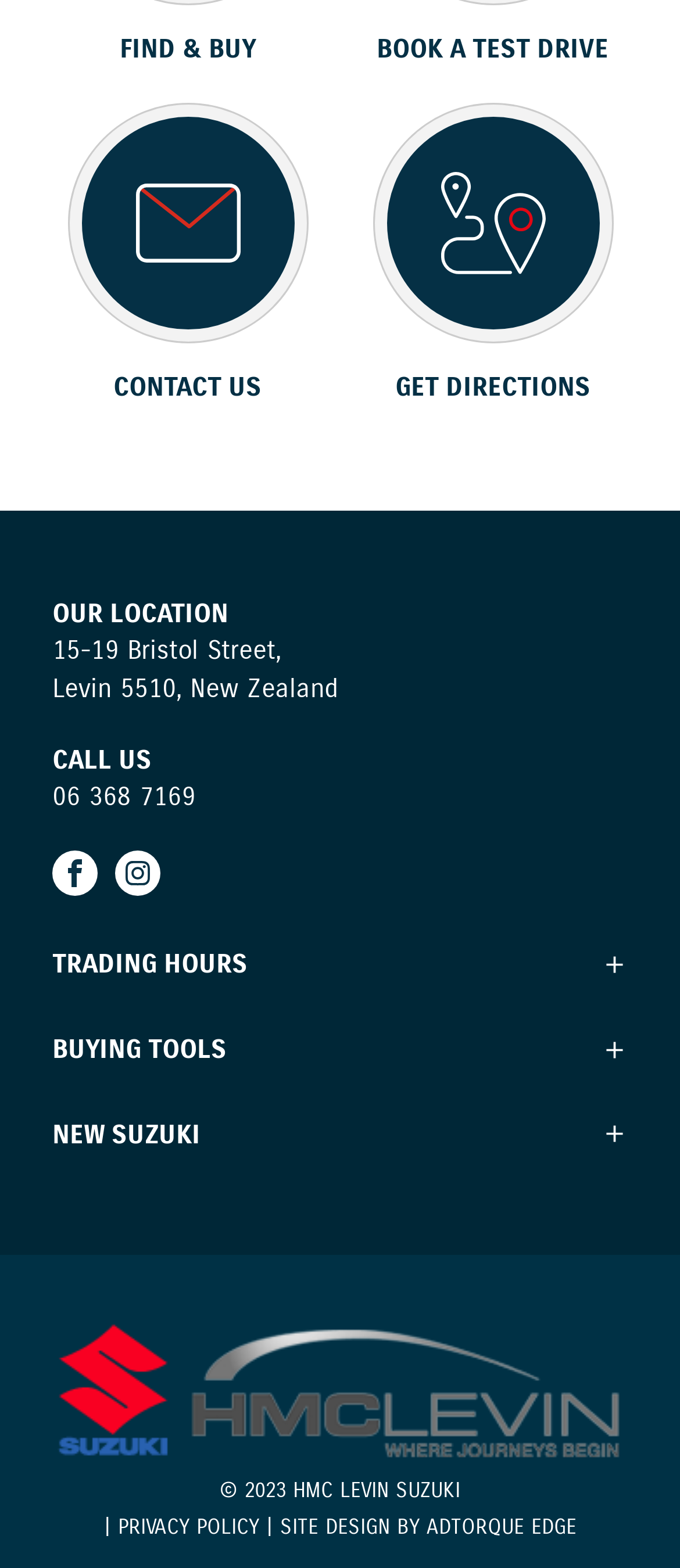Indicate the bounding box coordinates of the clickable region to achieve the following instruction: "Click on 'Learn more'."

None